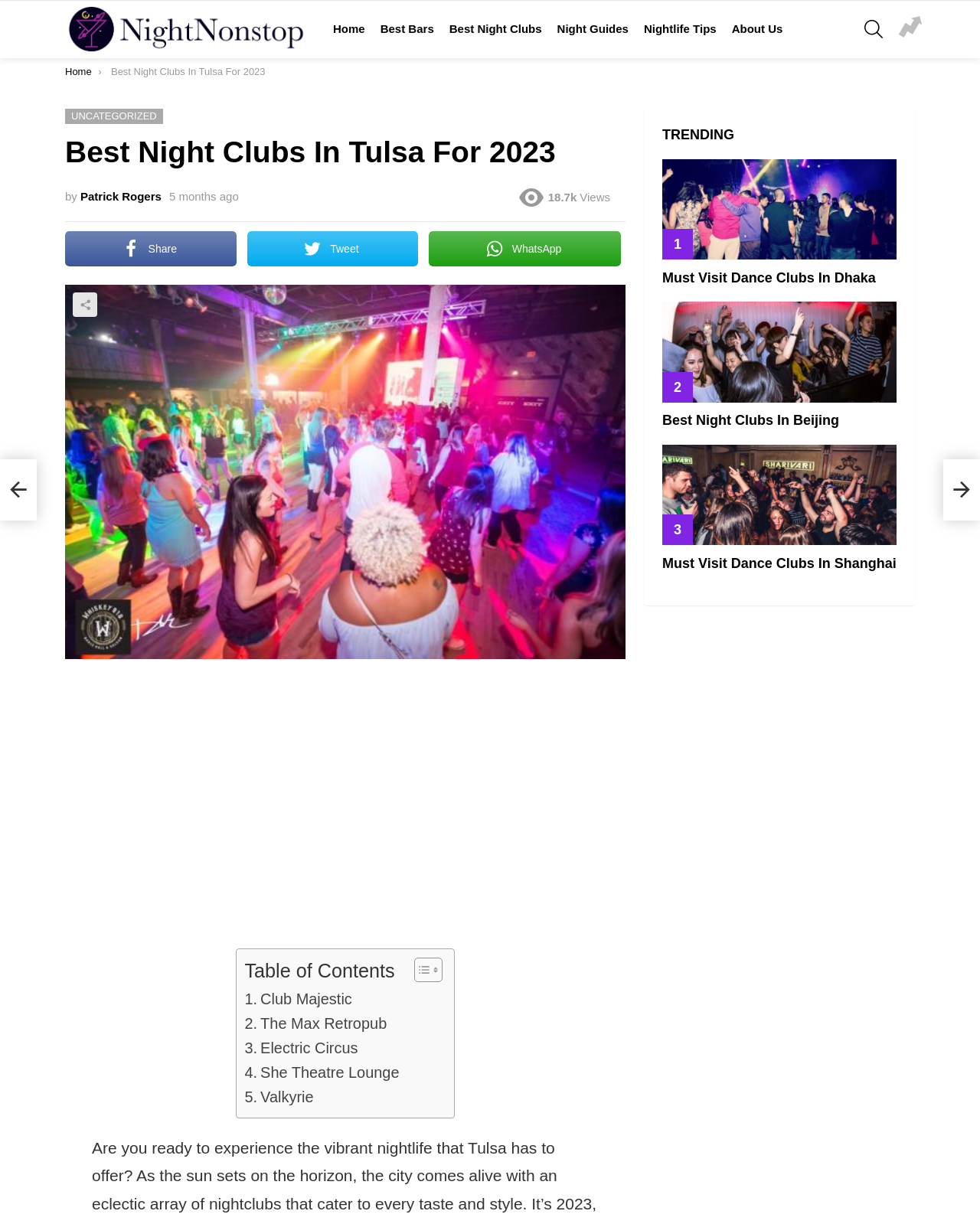Could you highlight the region that needs to be clicked to execute the instruction: "Search for something"?

[0.882, 0.011, 0.901, 0.036]